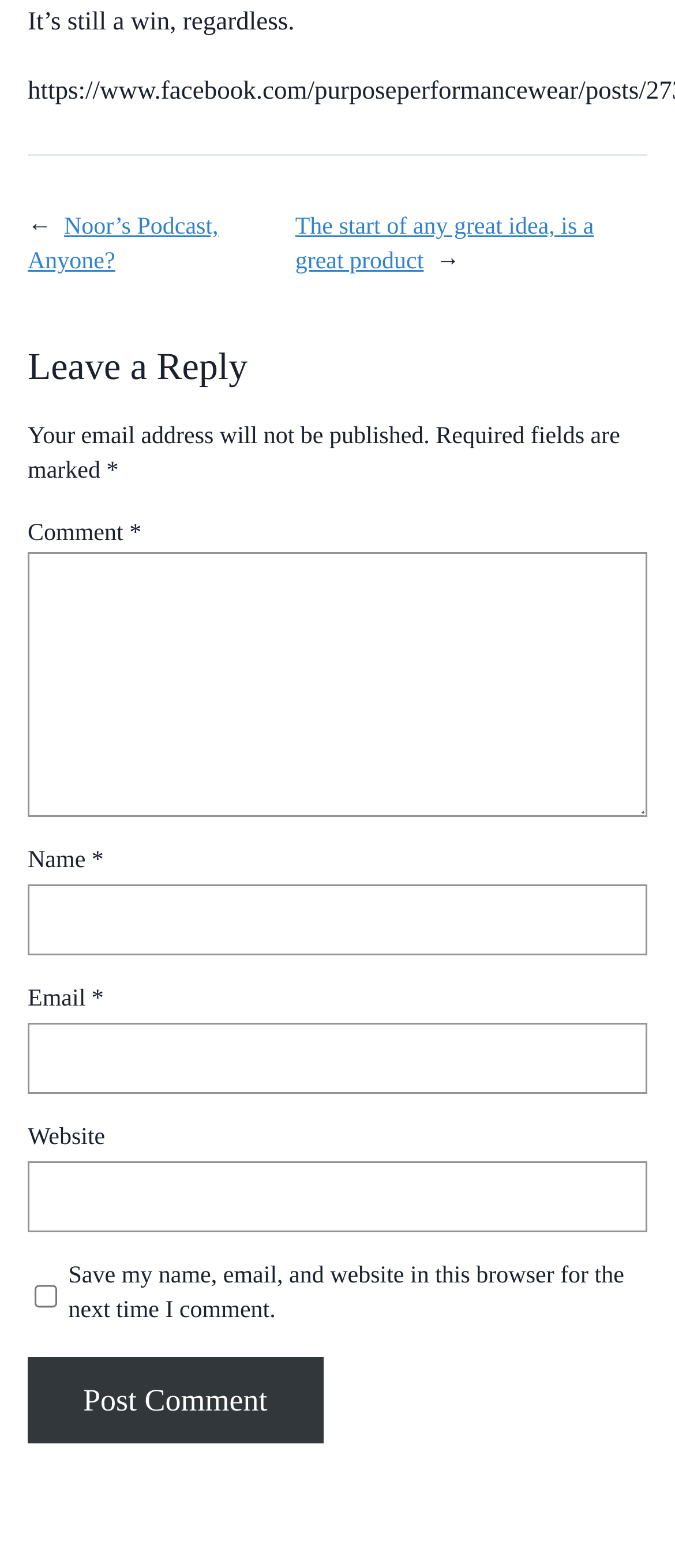Highlight the bounding box of the UI element that corresponds to this description: "parent_node: Website name="url"".

[0.041, 0.741, 0.959, 0.786]